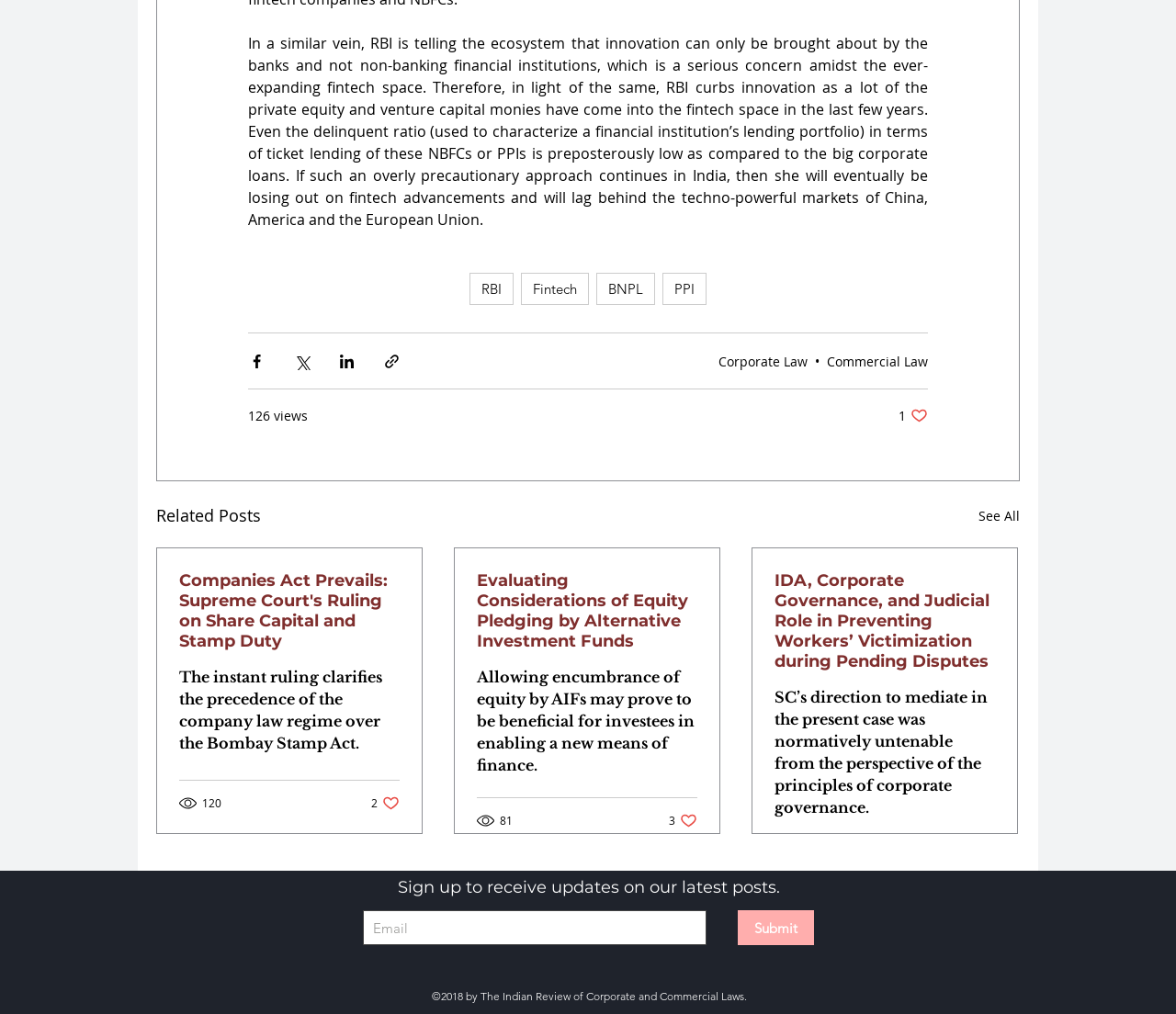Ascertain the bounding box coordinates for the UI element detailed here: "Court cases". The coordinates should be provided as [left, top, right, bottom] with each value being a float between 0 and 1.

None